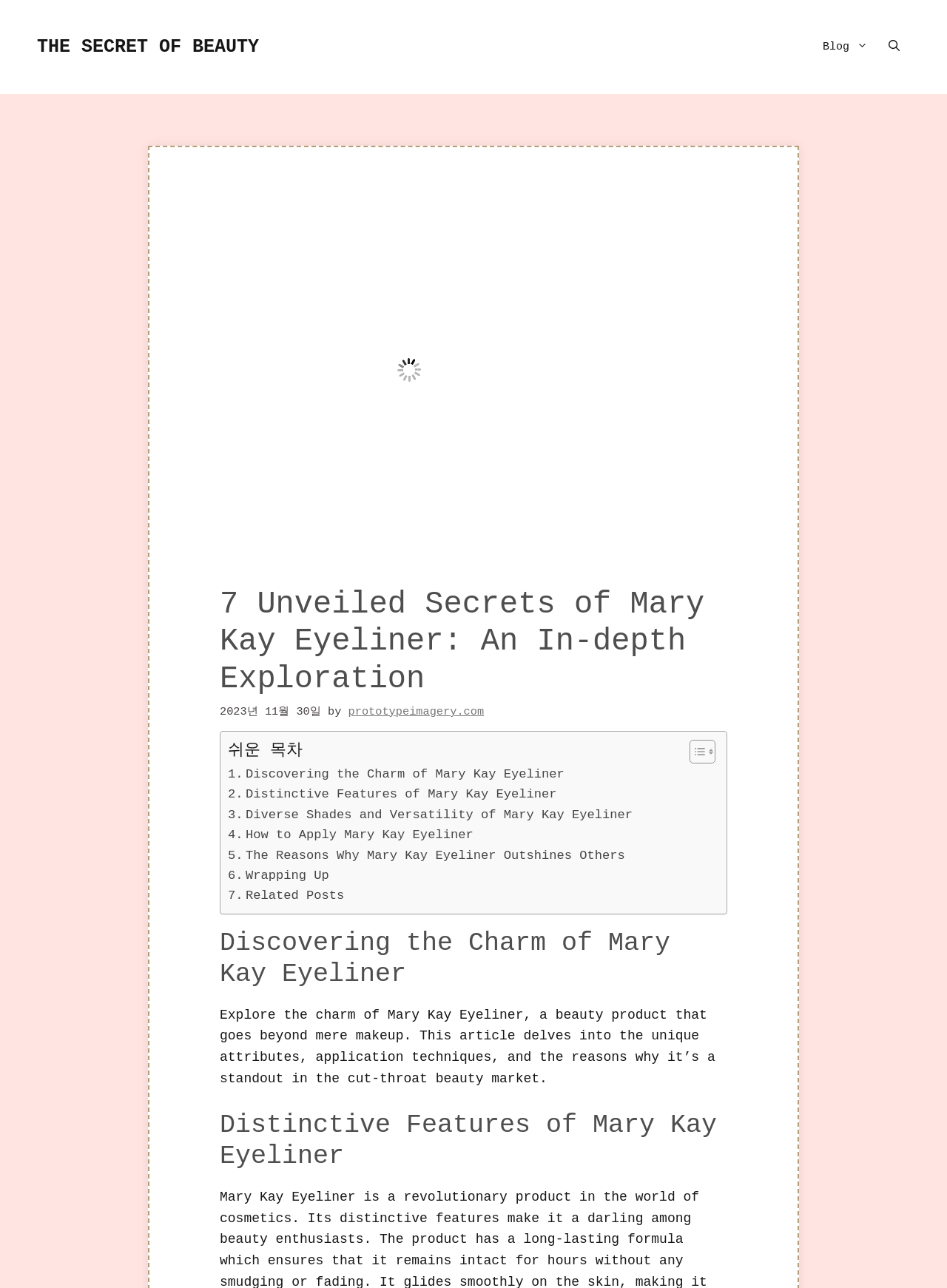Please find the bounding box coordinates of the element that needs to be clicked to perform the following instruction: "Toggle the table of content". The bounding box coordinates should be four float numbers between 0 and 1, represented as [left, top, right, bottom].

[0.716, 0.574, 0.752, 0.593]